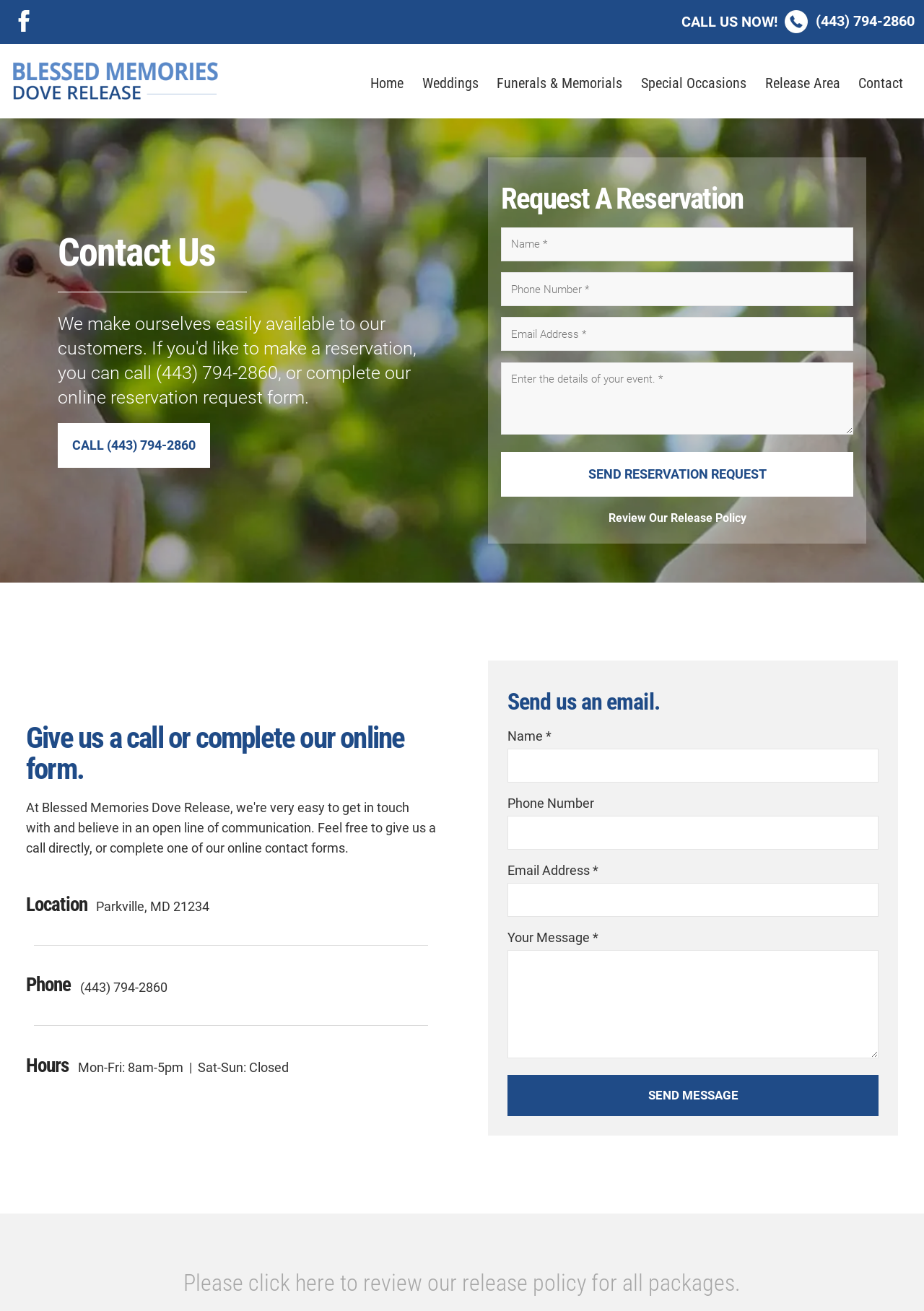Please specify the bounding box coordinates of the clickable region to carry out the following instruction: "Click the Send Reservation Request button". The coordinates should be four float numbers between 0 and 1, in the format [left, top, right, bottom].

[0.542, 0.345, 0.924, 0.379]